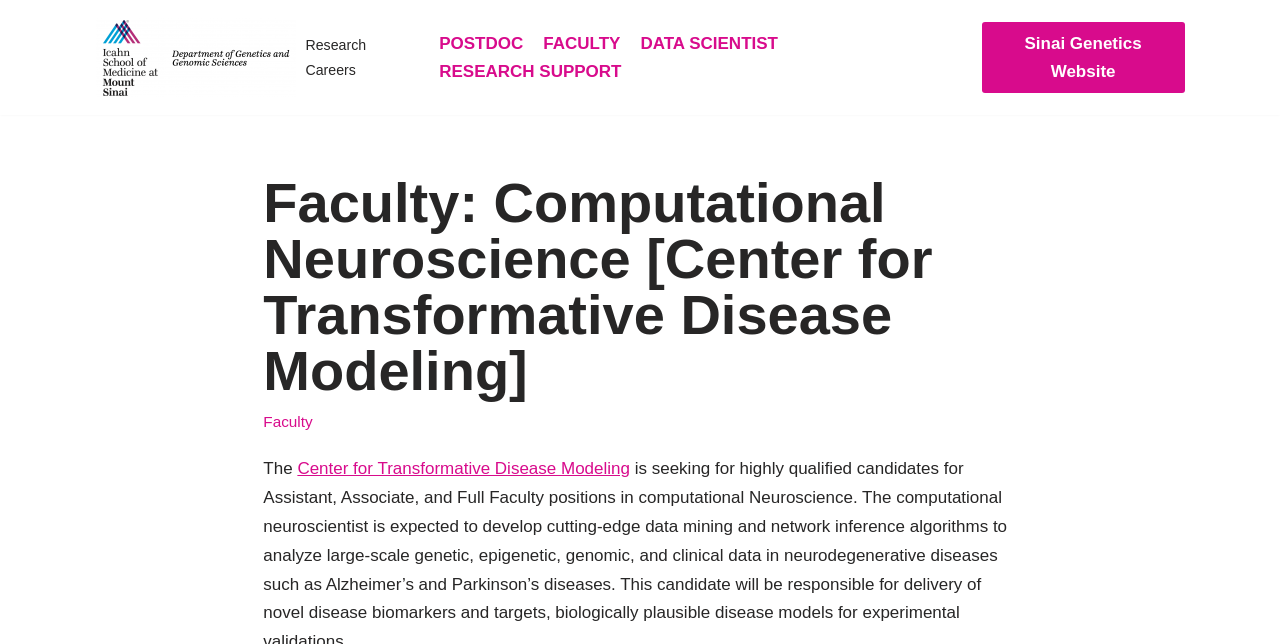Locate the bounding box coordinates of the area where you should click to accomplish the instruction: "learn about Center for Transformative Disease Modeling".

[0.232, 0.713, 0.492, 0.742]